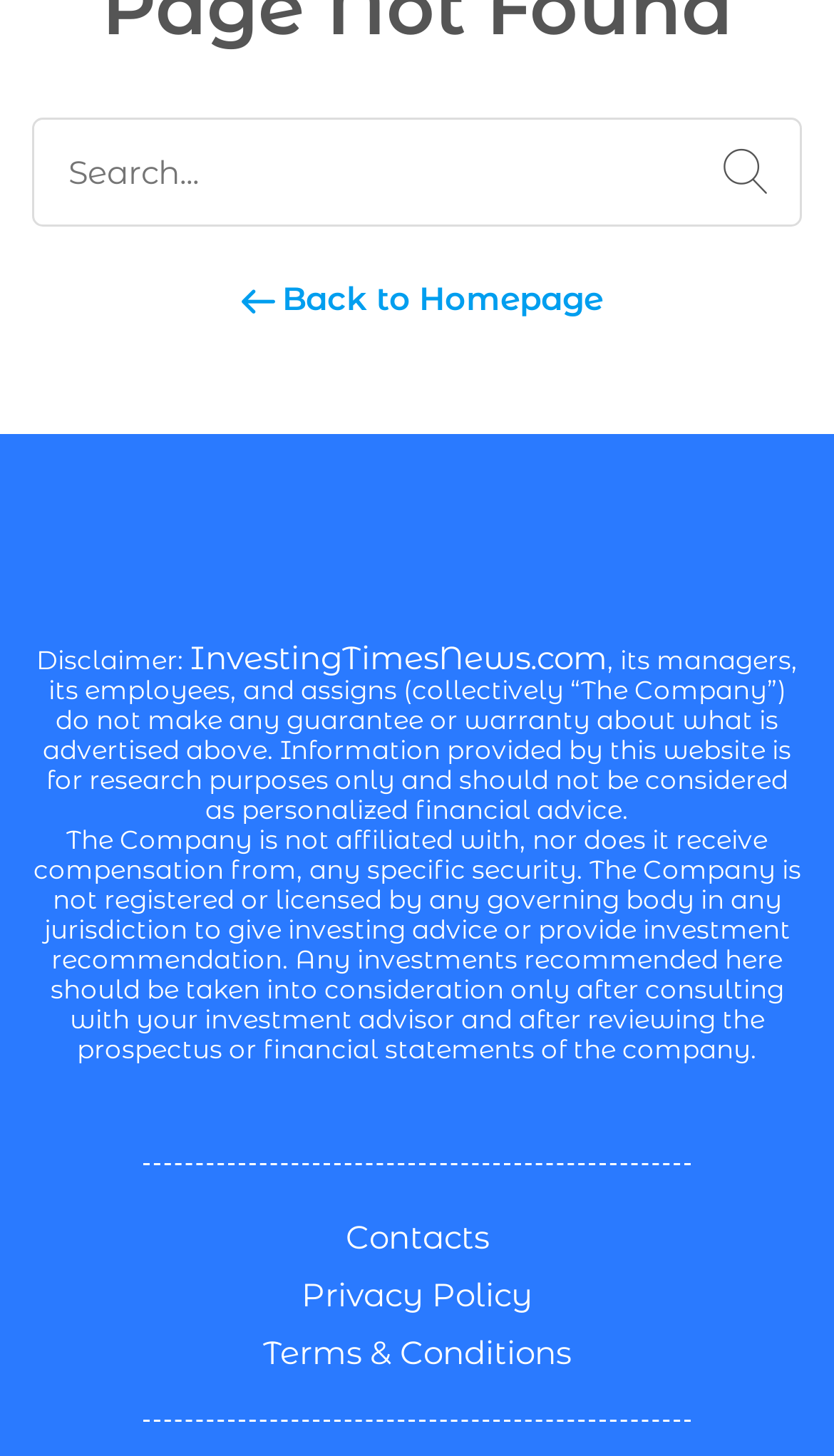Identify the bounding box of the HTML element described as: "parent_node: Search for: name="s" placeholder="Search..."".

[0.038, 0.081, 0.962, 0.156]